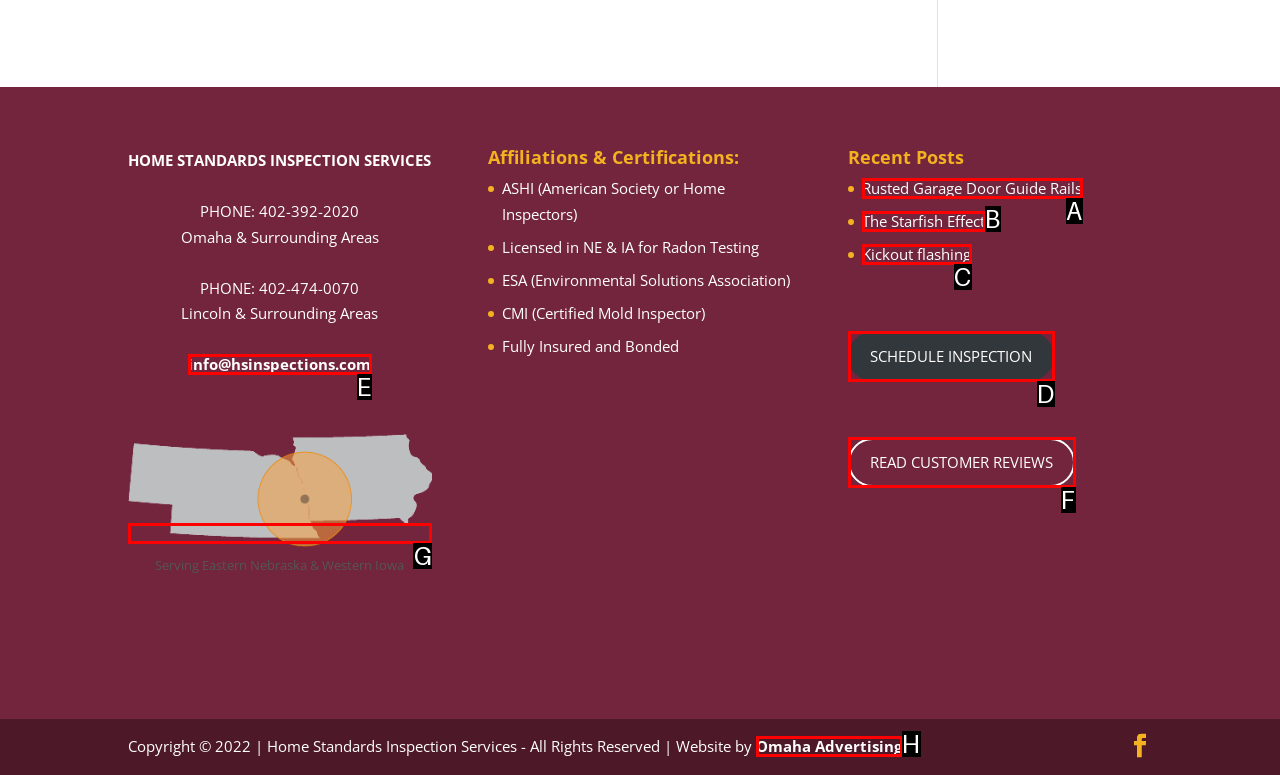Decide which HTML element to click to complete the task: Send an email to the company Provide the letter of the appropriate option.

E